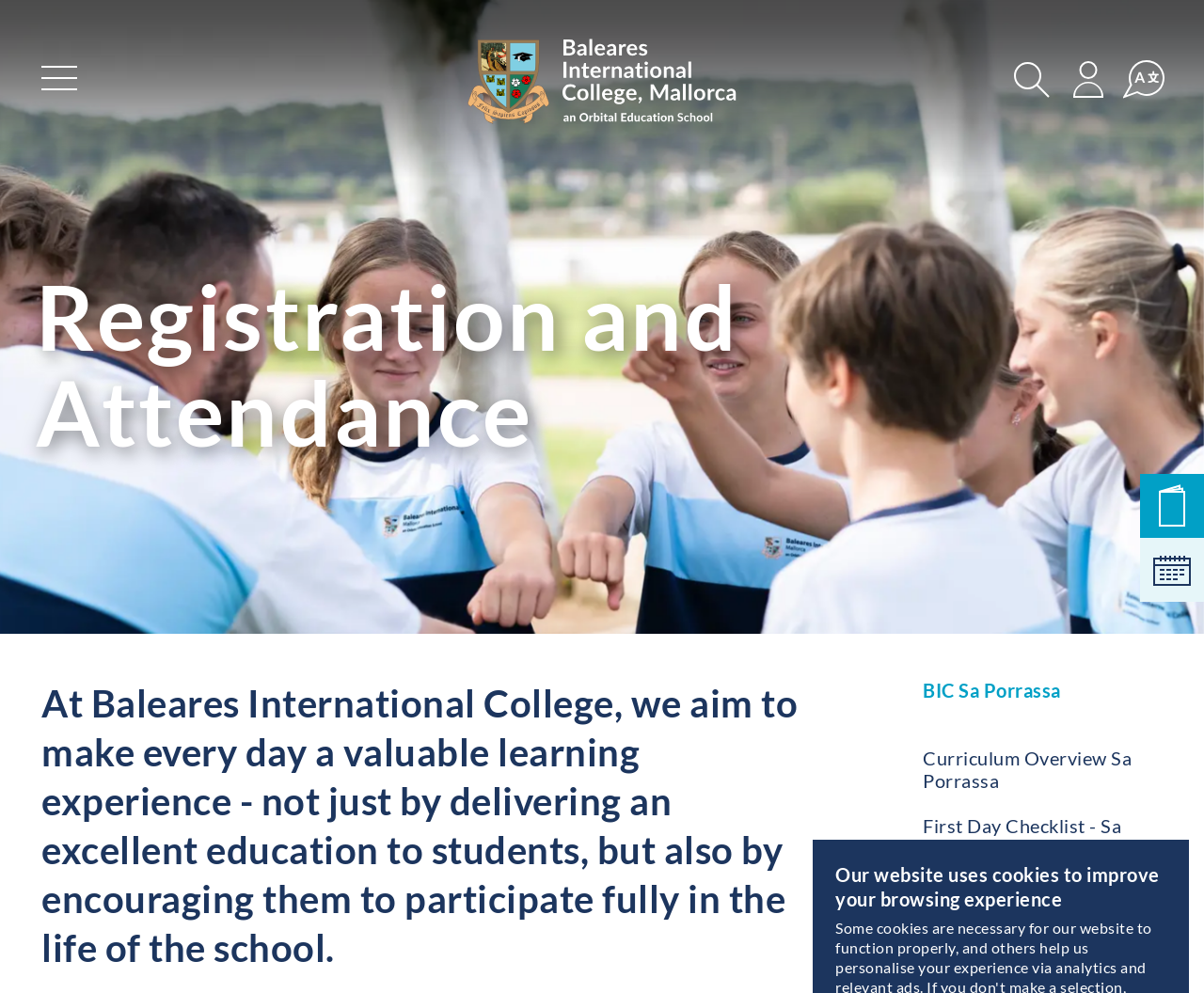Determine the bounding box coordinates of the clickable area required to perform the following instruction: "Click Search". The coordinates should be represented as four float numbers between 0 and 1: [left, top, right, bottom].

[0.838, 0.056, 0.876, 0.101]